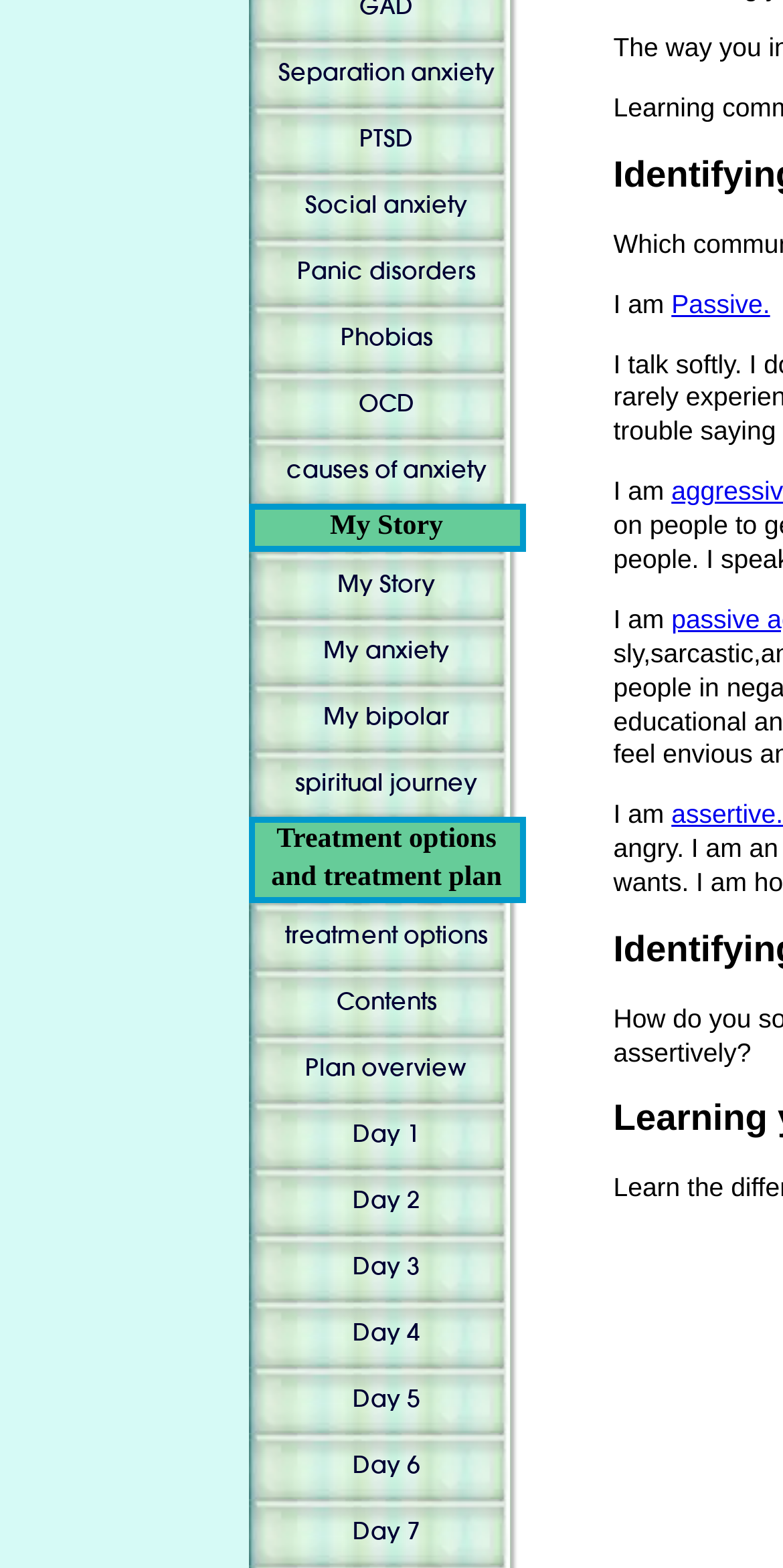Please answer the following question using a single word or phrase: 
How many days are covered in the treatment plan?

7